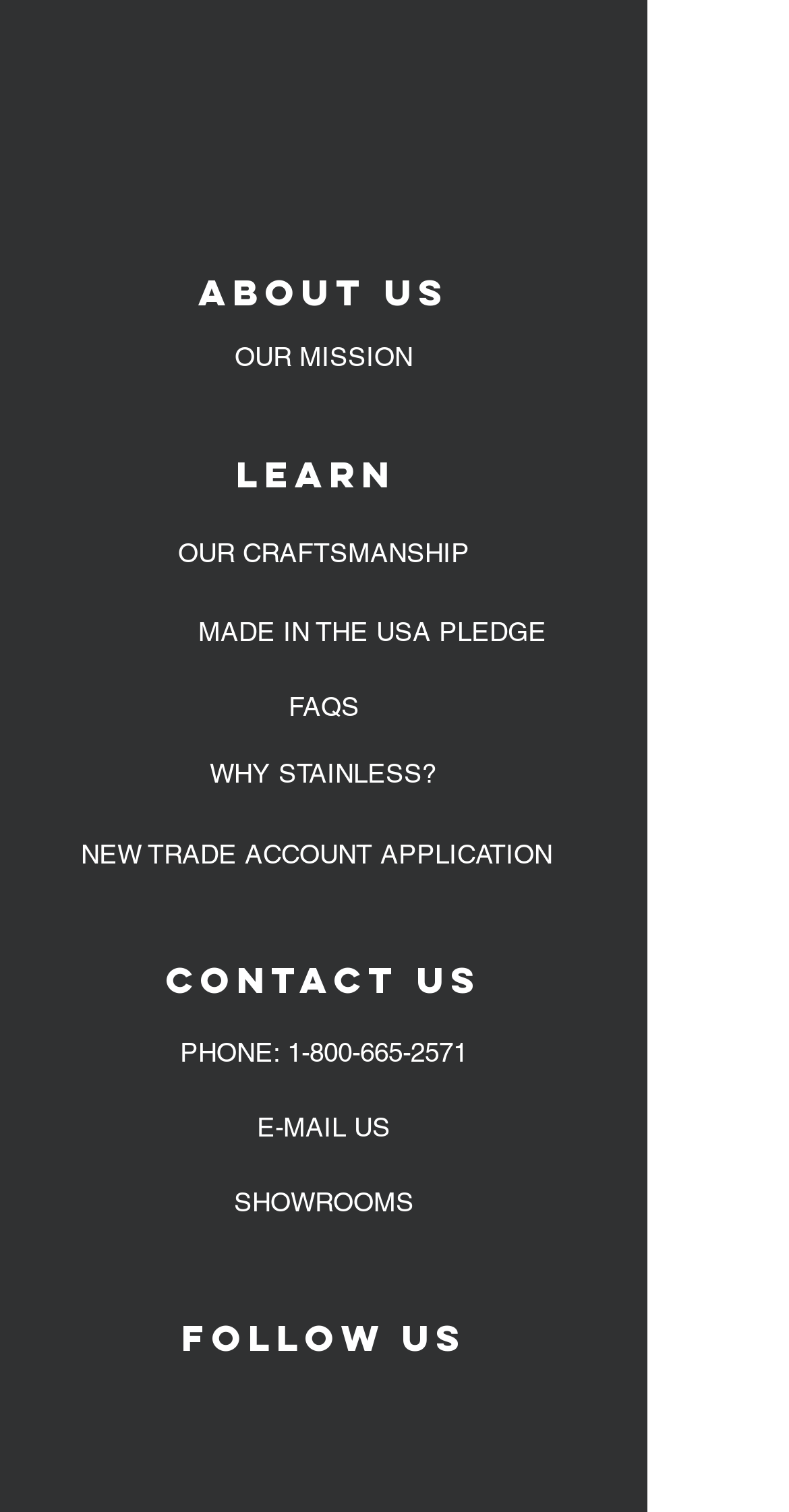How can I apply for a trade account?
Give a thorough and detailed response to the question.

The answer can be found by looking at the link element with the text 'NEW TRADE ACCOUNT APPLICATION' which is located at [0.103, 0.537, 0.718, 0.593]. This suggests that the company provides a way for customers to apply for a trade account.